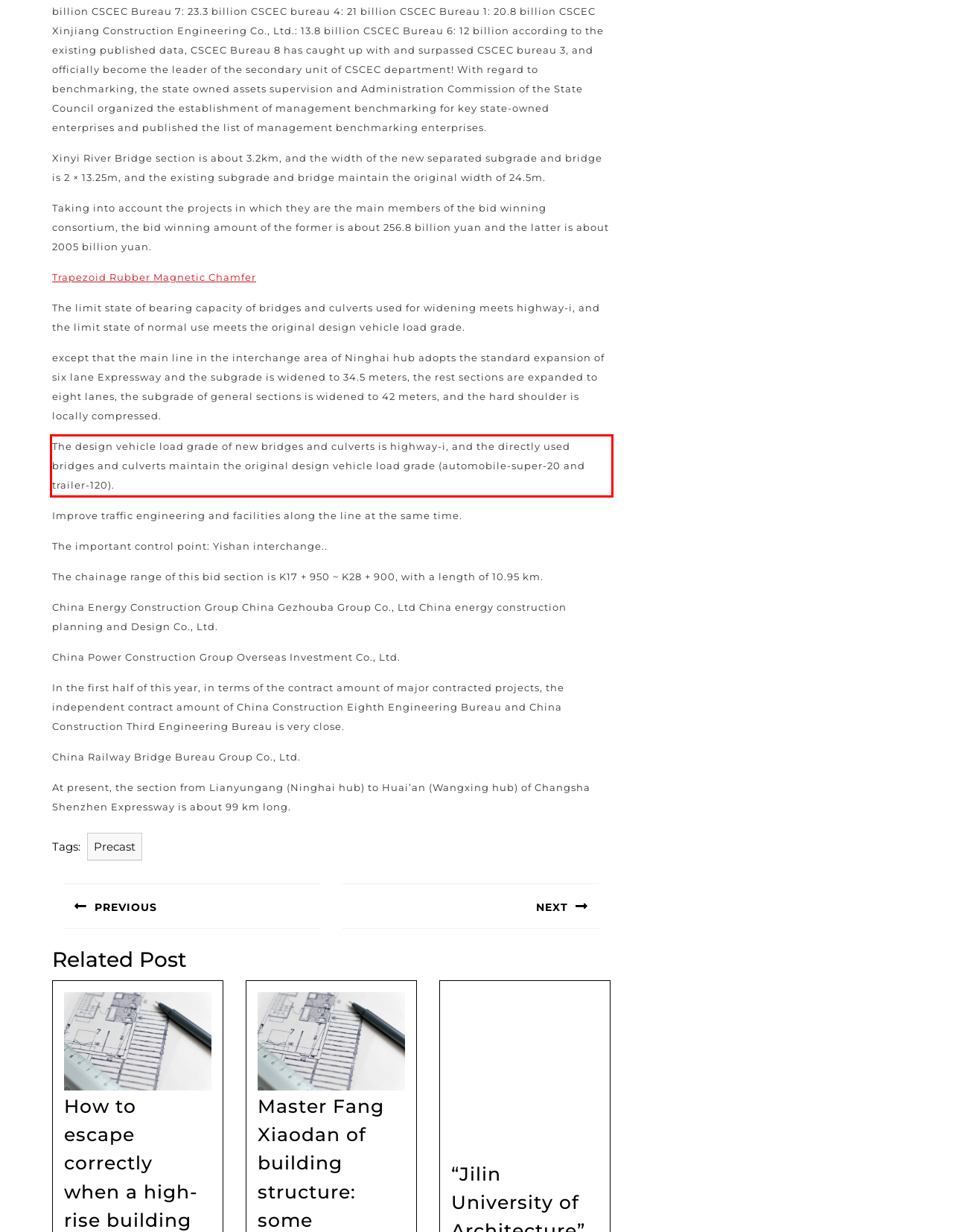Given a screenshot of a webpage with a red bounding box, extract the text content from the UI element inside the red bounding box.

The design vehicle load grade of new bridges and culverts is highway-i, and the directly used bridges and culverts maintain the original design vehicle load grade (automobile-super-20 and trailer-120).